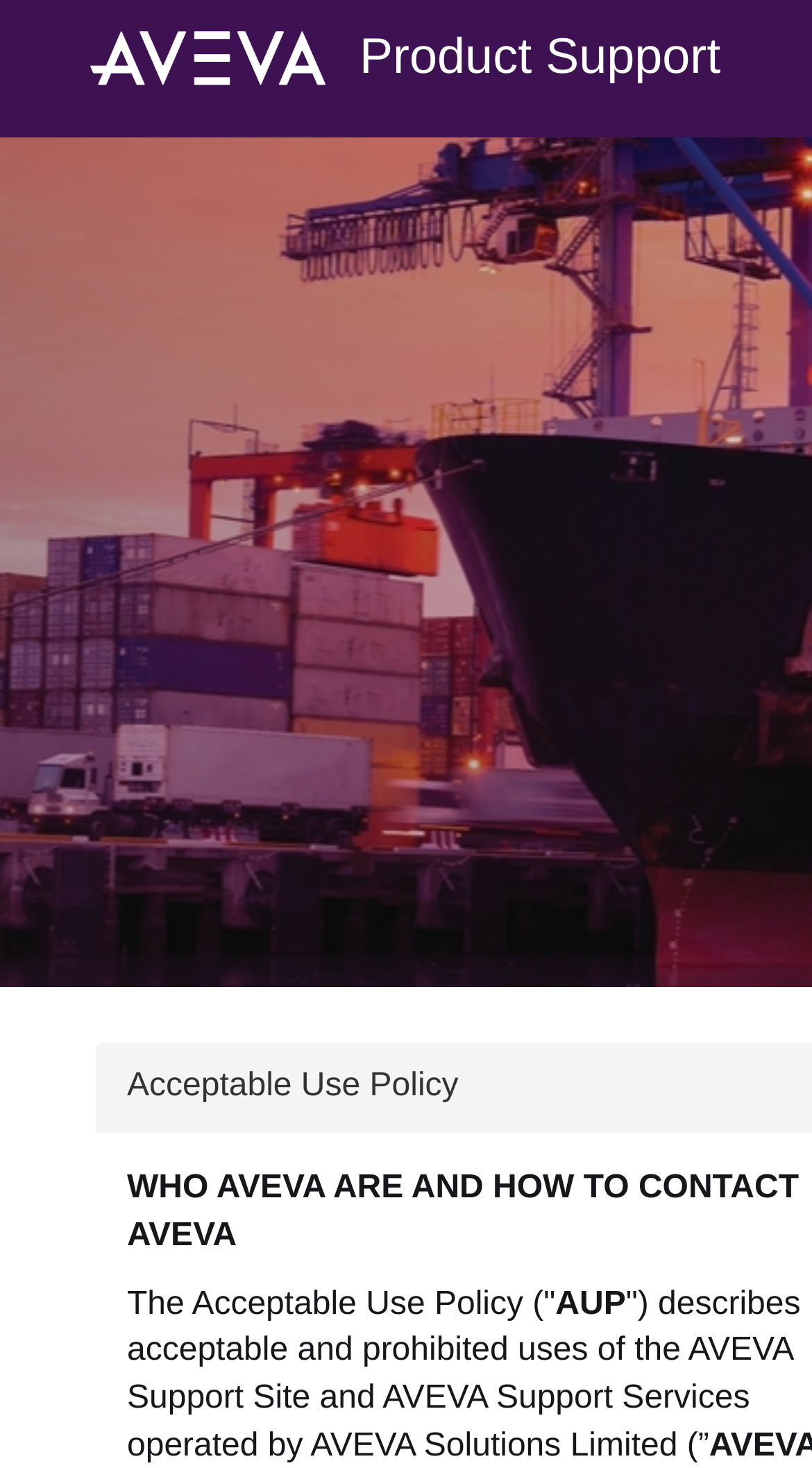Respond to the following query with just one word or a short phrase: 
What is the name of the company behind AVEVA Support Site?

AVEVA Solutions Limited